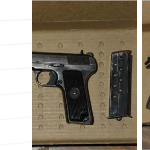Explain in detail what you see in the image.

The image depicts a semi-automatic handgun along with a detachable magazine, presented on a cardboard surface. The firearm is shown in a disassembled state, indicating potential evidence related to a criminal investigation. This image is relevant to an ongoing case in Calgary, where three individuals have been charged with multiple offenses, including firearms-related charges, following the execution of a search warrant. The scene suggests a serious context, focused on law enforcement activities and the illegal possession of weapons.